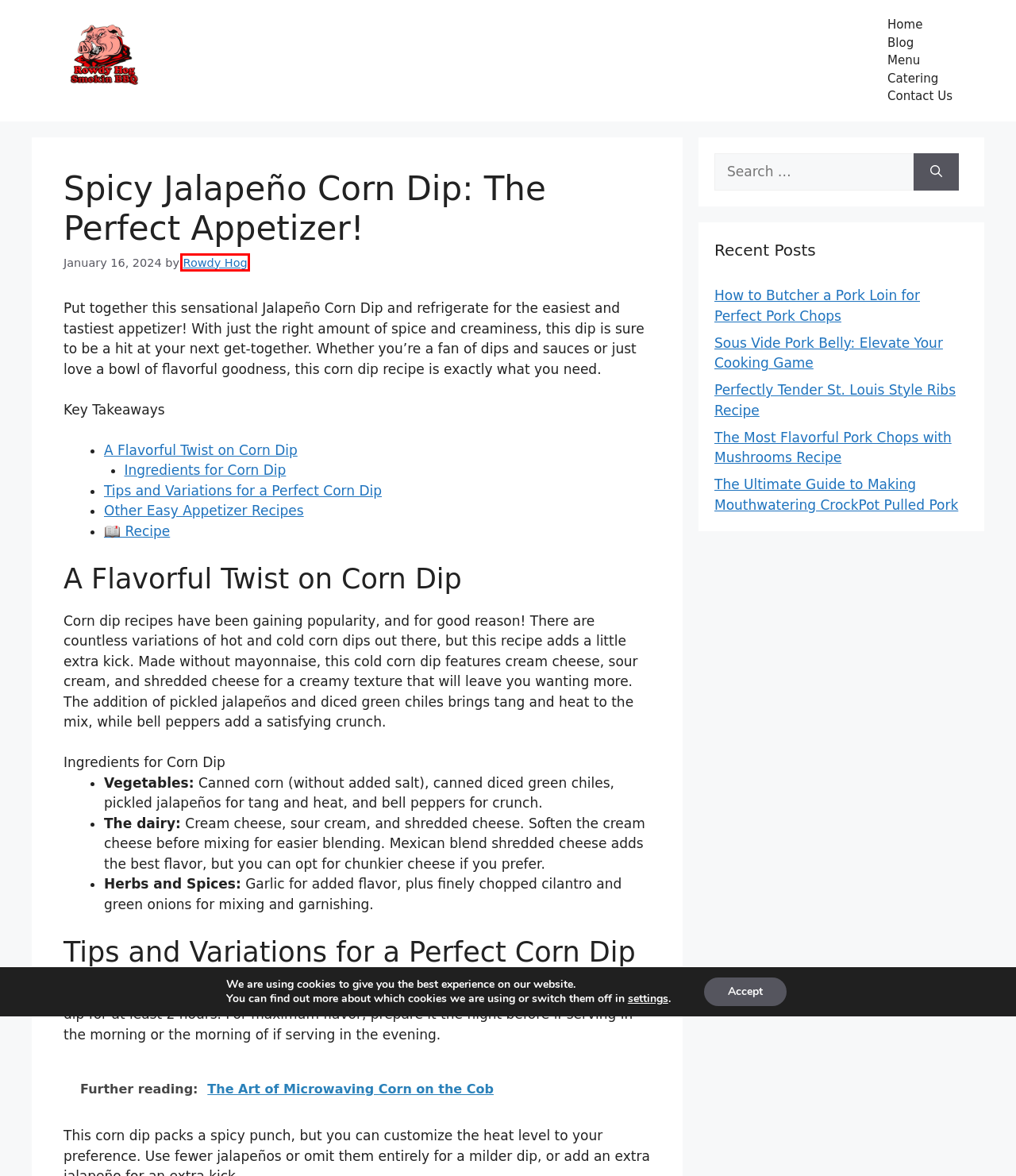Inspect the screenshot of a webpage with a red rectangle bounding box. Identify the webpage description that best corresponds to the new webpage after clicking the element inside the bounding box. Here are the candidates:
A. The Most Flavorful Pork Chops with Mushrooms Recipe - Rowdy Hog Smokin BBQ
B. Catering - Rowdy Hog Smokin BBQ
C. Perfectly Tender St. Louis Style Ribs Recipe - Rowdy Hog Smokin BBQ
D. The Ultimate Guide to Making Mouthwatering CrockPot Pulled Pork - Rowdy Hog Smokin BBQ
E. Contact Us - Rowdy Hog Smokin BBQ
F. Rowdy Hog - Rowdy Hog Smokin BBQ
G. Blog - Rowdy Hog Smokin BBQ
H. Menu - Rowdy Hog Smokin BBQ

F